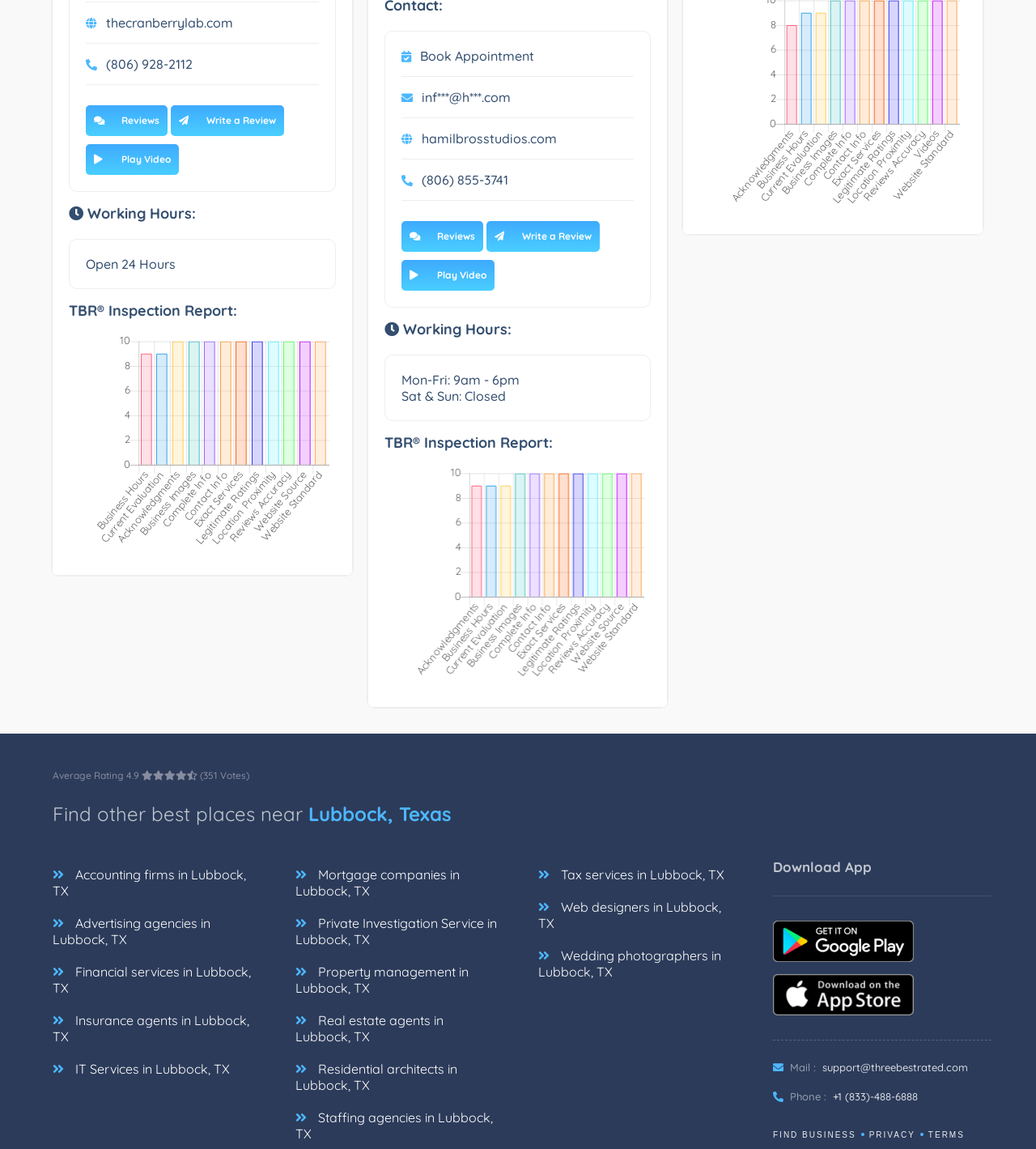Please indicate the bounding box coordinates for the clickable area to complete the following task: "Click the 'Book Appointment' link". The coordinates should be specified as four float numbers between 0 and 1, i.e., [left, top, right, bottom].

[0.405, 0.041, 0.515, 0.055]